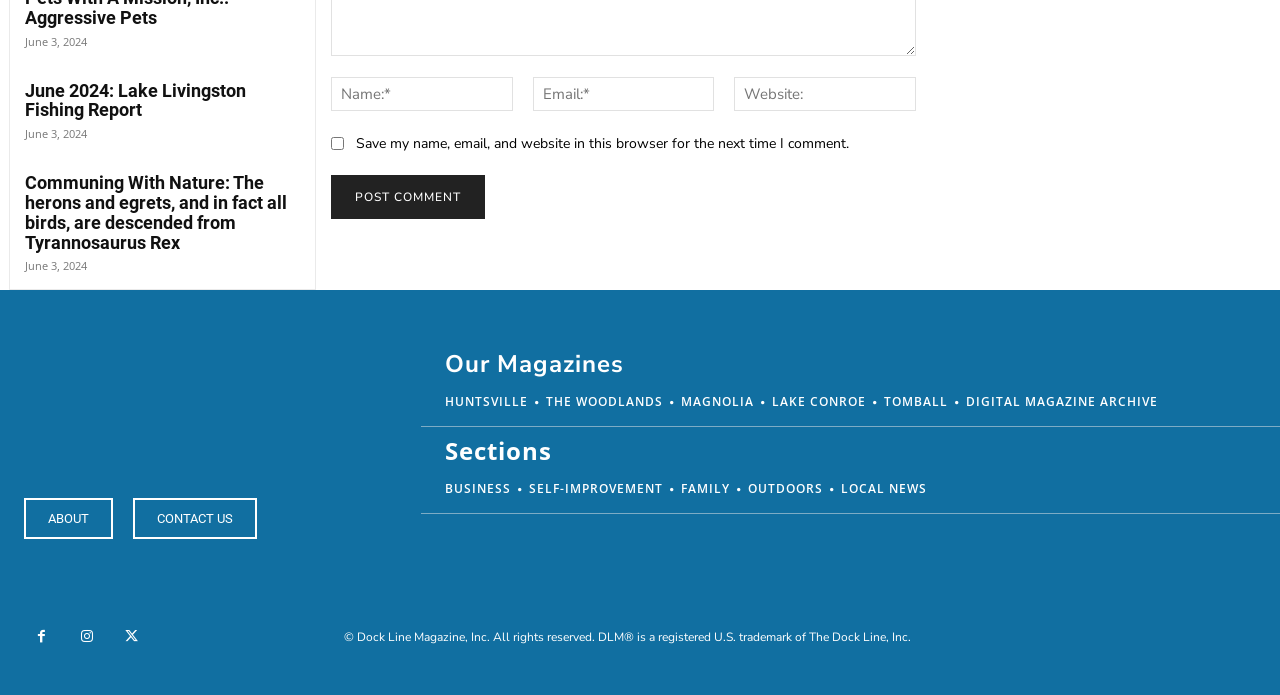Use one word or a short phrase to answer the question provided: 
What is the purpose of the checkboxes on the webpage?

Save comment information